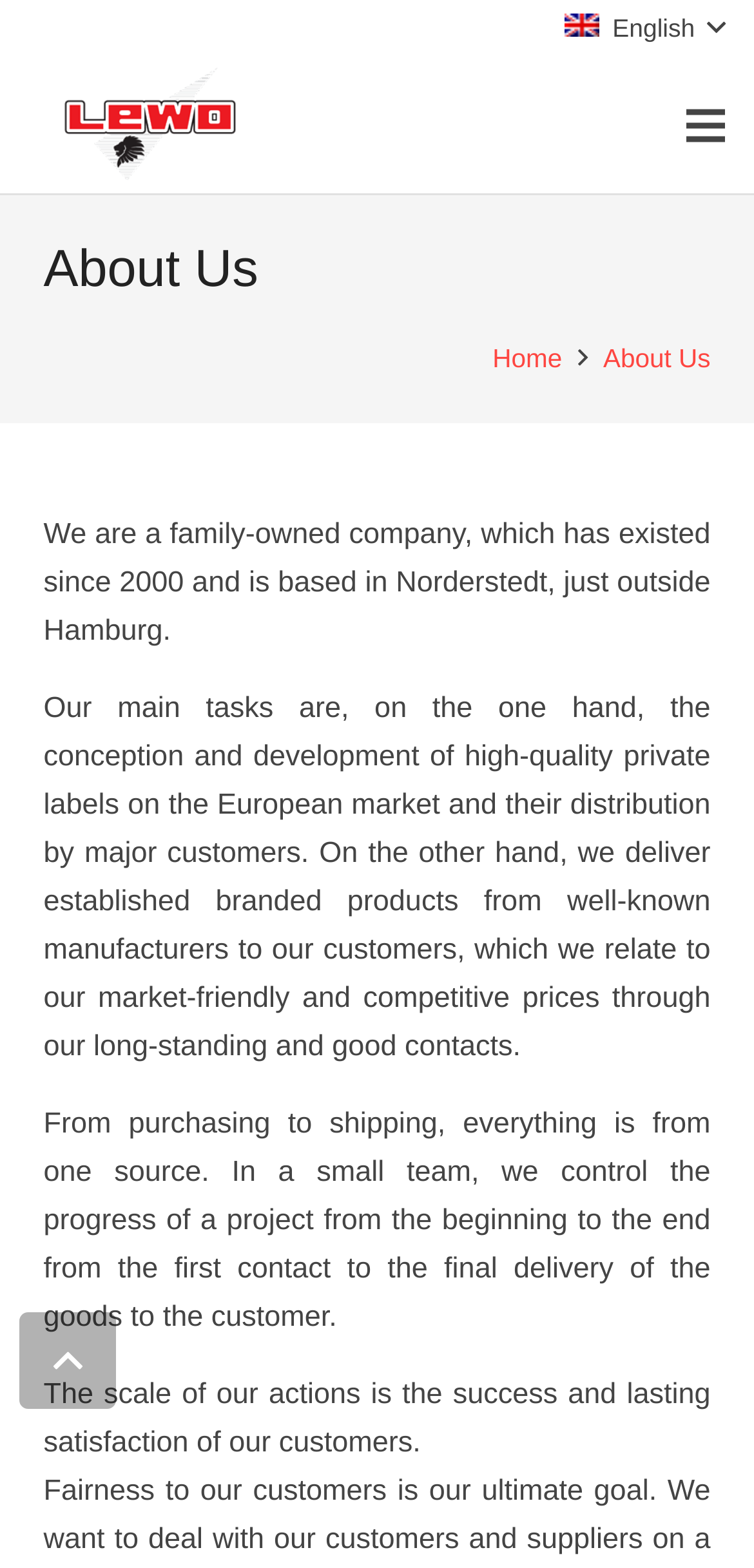Find and provide the bounding box coordinates for the UI element described here: "English". The coordinates should be given as four float numbers between 0 and 1: [left, top, right, bottom].

[0.716, 0.002, 0.995, 0.035]